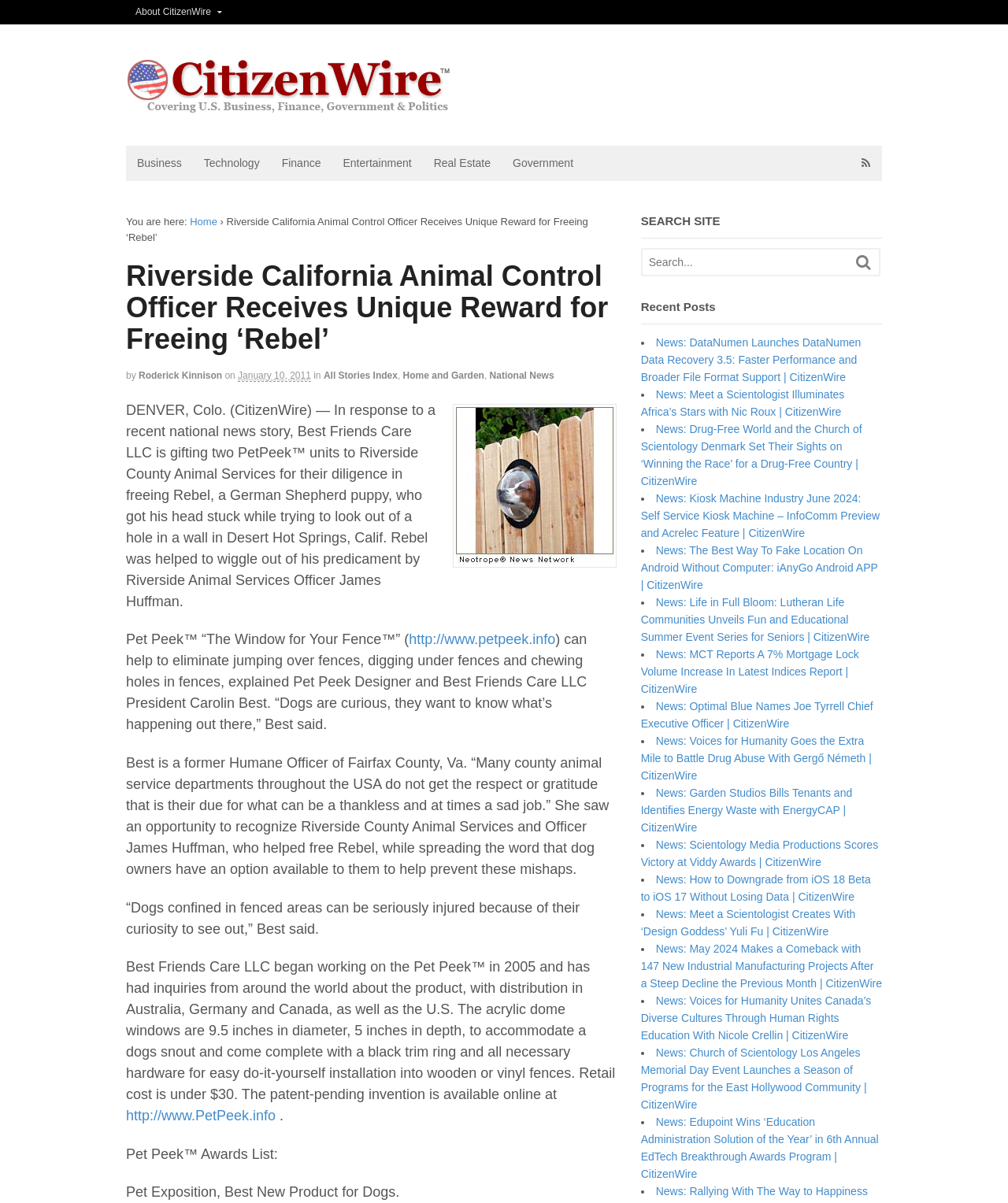Pinpoint the bounding box coordinates of the area that should be clicked to complete the following instruction: "Learn more about 'Pet Peek'". The coordinates must be given as four float numbers between 0 and 1, i.e., [left, top, right, bottom].

[0.406, 0.525, 0.551, 0.538]